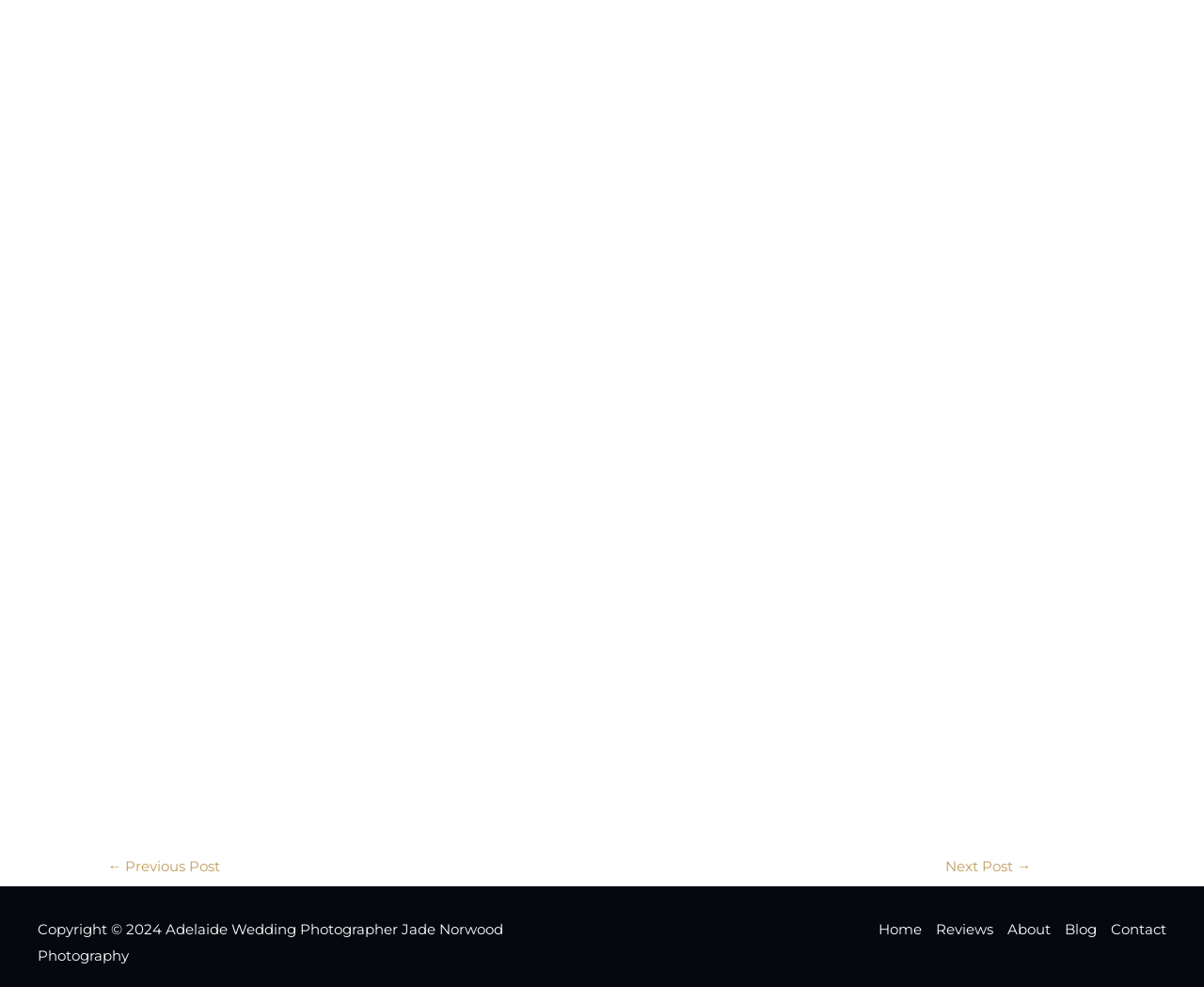Respond to the question below with a single word or phrase:
Is there a 'Reviews' link on the page?

Yes